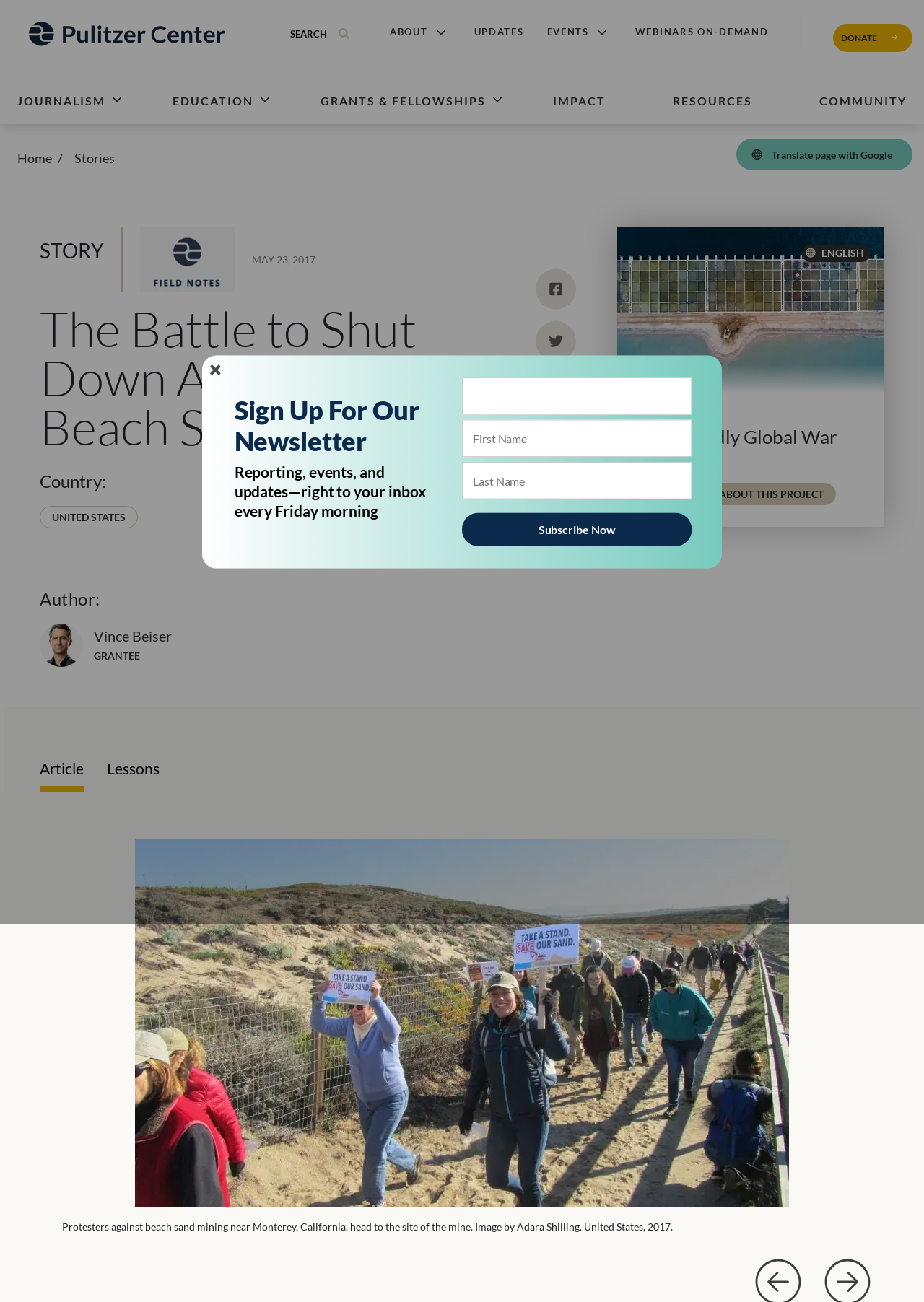Offer a meticulous description of the webpage's structure and content.

The webpage is about the Pulitzer Center, a journalism organization. At the top, there is a main menu navigation bar with links to various sections such as "About", "Updates", "Events", "Webinars On-Demand", and "Donate". Below the navigation bar, there is a secondary menu with links to "Journalism", "Education", "Grants & Fellowships", "Impact", "Resources", and "Community".

The main content of the page is an article titled "The Battle to Shut Down America's Last Beach Sand Mine". The article has a publication logo, a date "MAY 23, 2017", and a heading that indicates it is a story from the United States. Below the heading, there is a section with the author's name, "Vince Beiser", and a label indicating that he is a grantee.

The article itself is divided into sections, with images and links to share the page on social media or email it. There is also a section with a heading "Project" and a subheading "The Deadly Global War for Sand", which appears to be a related project or story.

On the right side of the page, there is a tab list with two tabs, "Article" and "Lessons", which suggests that there may be additional content or resources related to the article. Below the tab list, there is a call-to-action button to subscribe to a newsletter and a section to sign up for the newsletter.

At the bottom of the page, there is a button to translate the page with Google and a breadcrumb navigation menu that shows the current page's location within the website.